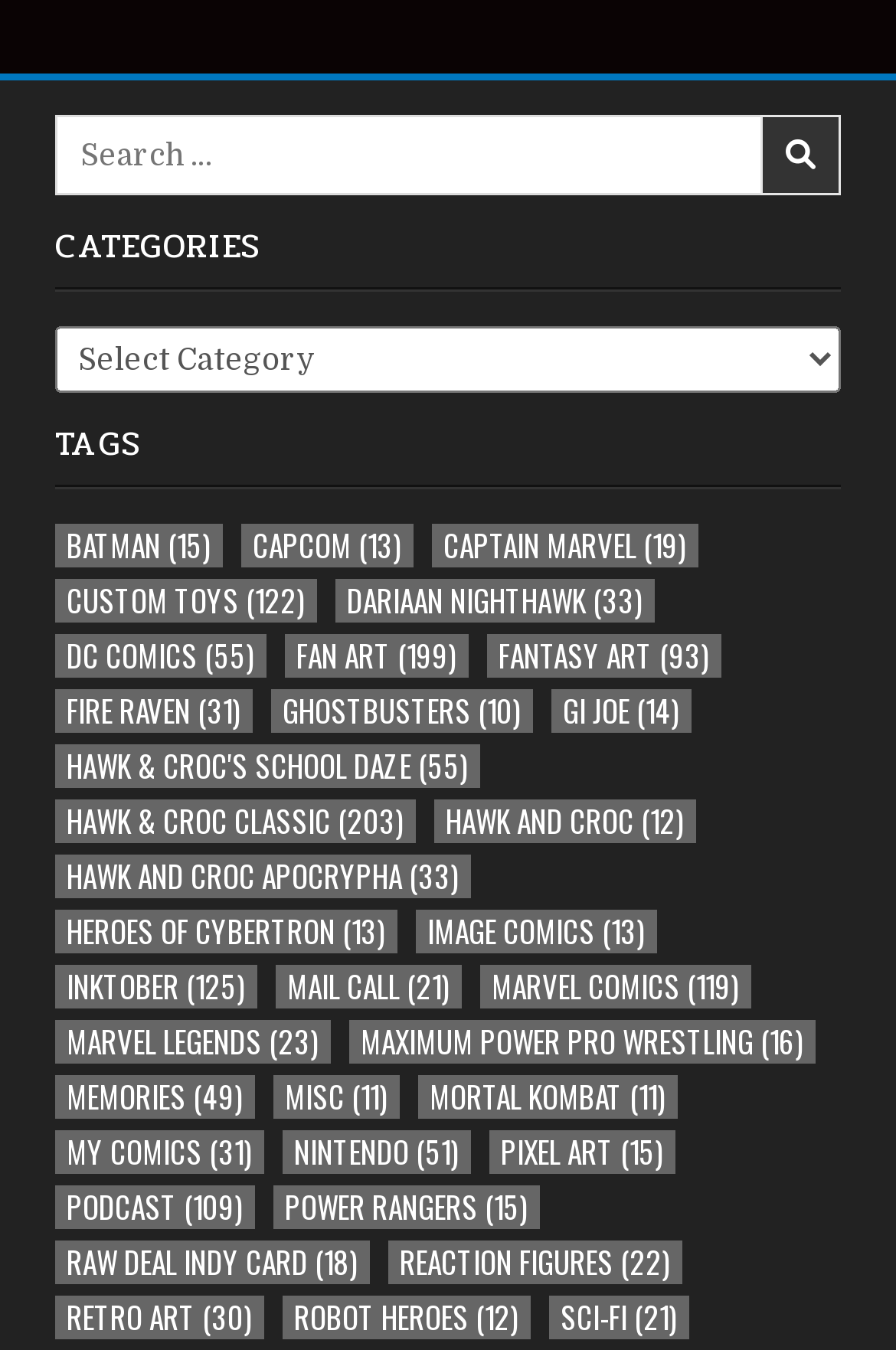Extract the bounding box coordinates of the UI element described by: "GI Joe (14)". The coordinates should include four float numbers ranging from 0 to 1, e.g., [left, top, right, bottom].

[0.615, 0.511, 0.772, 0.544]